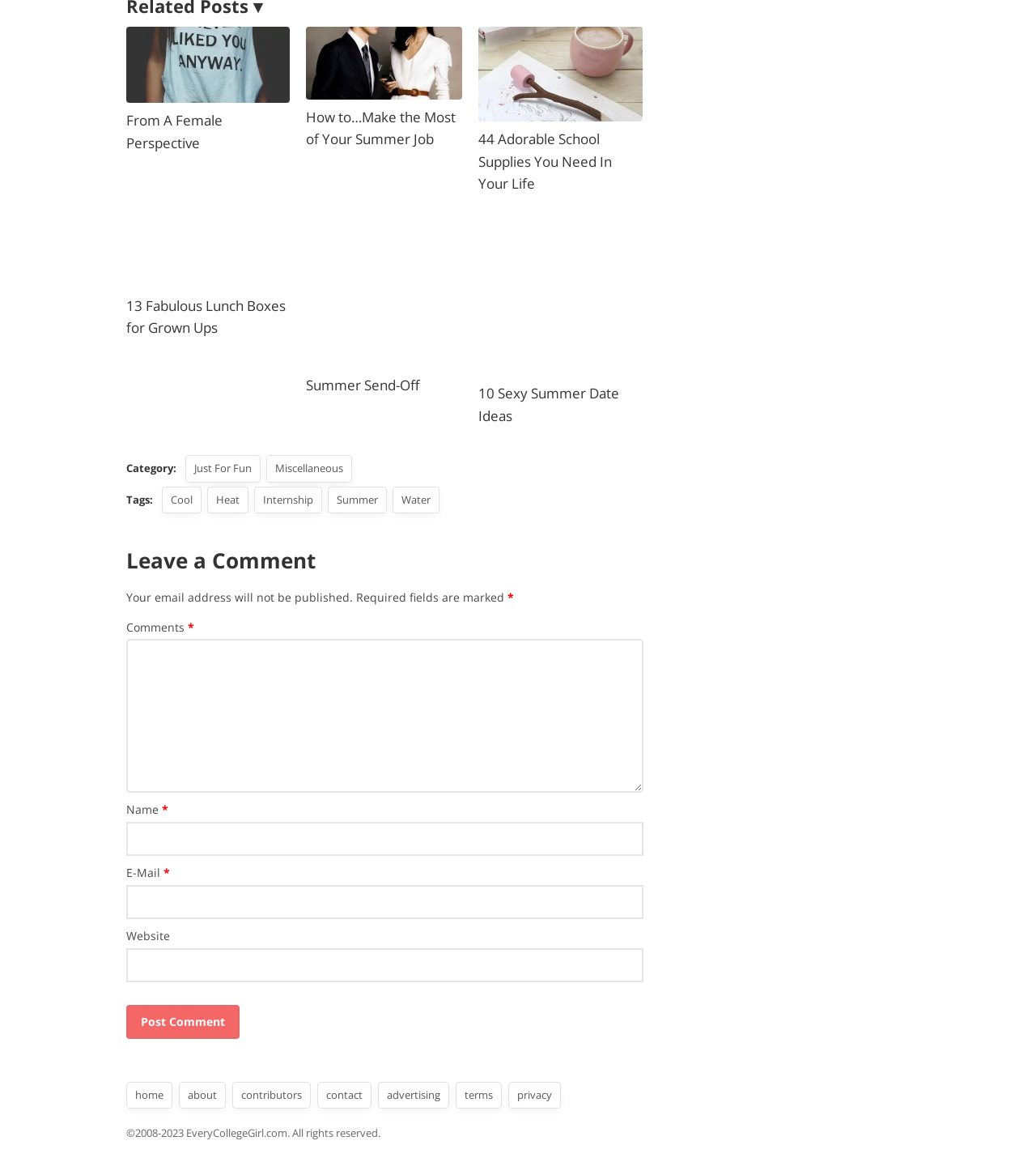Find the bounding box coordinates for the area that must be clicked to perform this action: "Click on the 'Just For Fun' category".

[0.179, 0.392, 0.251, 0.415]